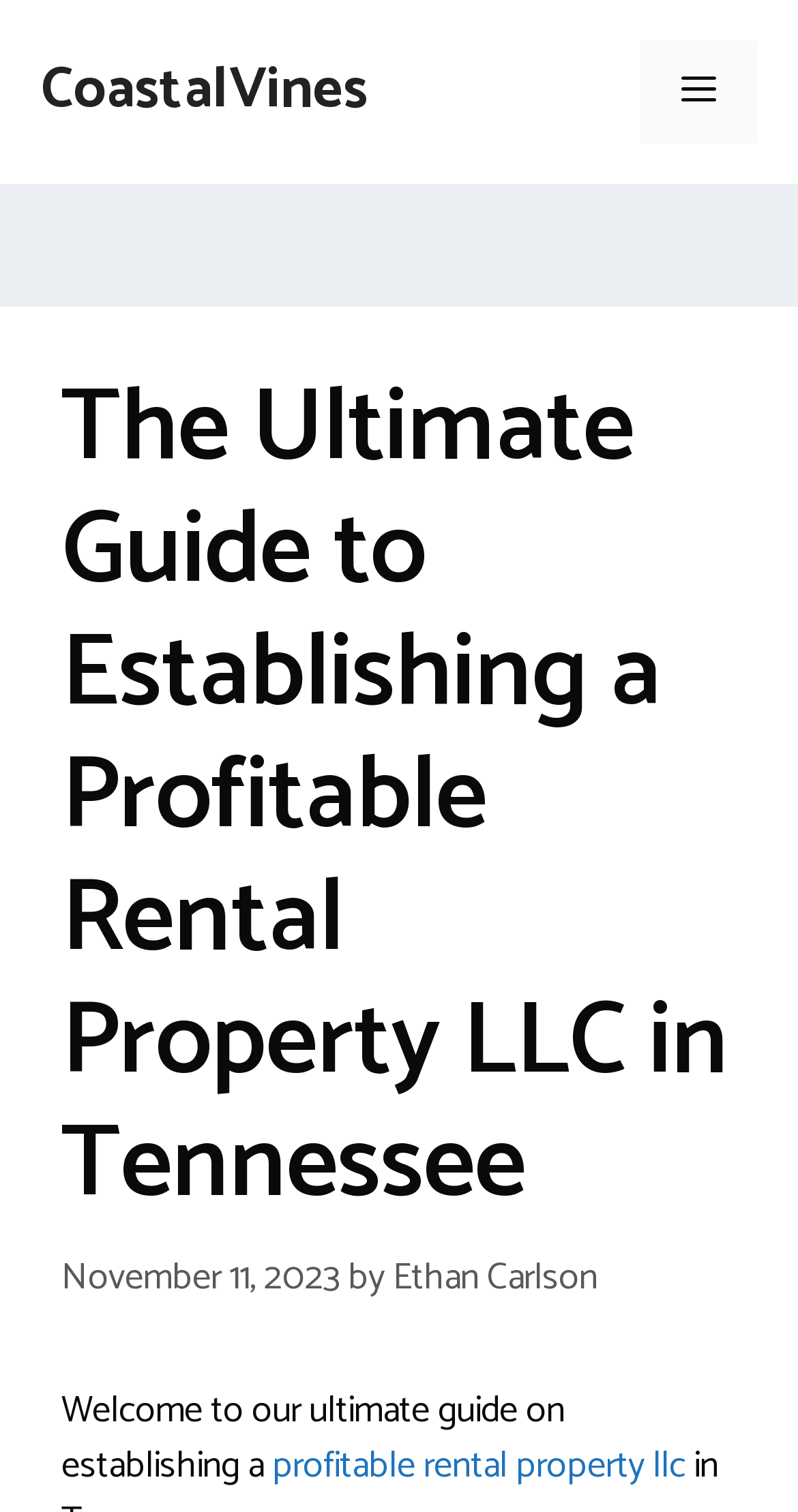Look at the image and answer the question in detail:
What is the author of the article?

The author of the article can be found by looking at the header section of the webpage, where the time and author information are displayed. The text 'by' is followed by a link to the author's name, which is 'Ethan Carlson'.